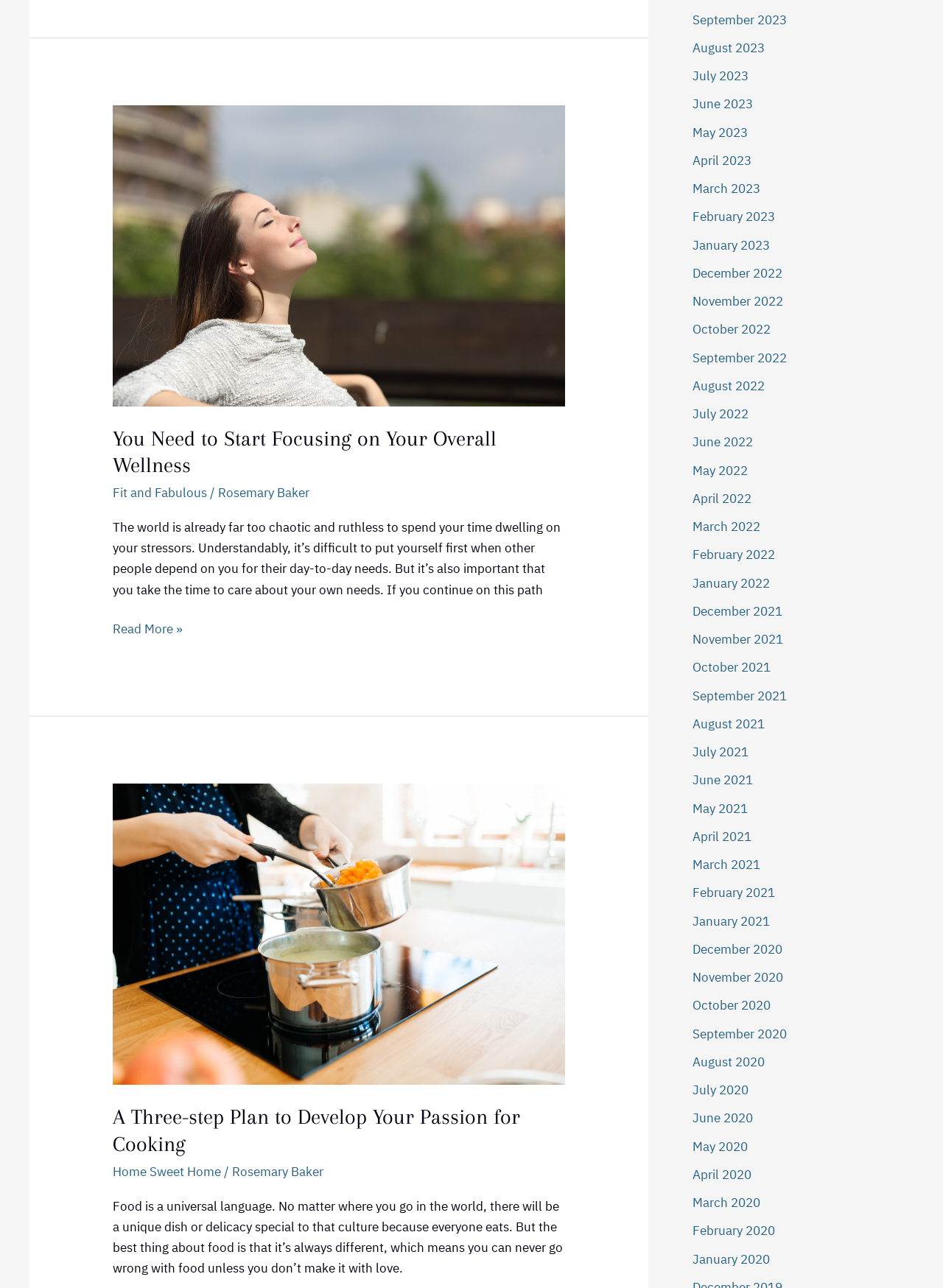Give a succinct answer to this question in a single word or phrase: 
What is the theme of the article with the image of cooking at home?

Cooking